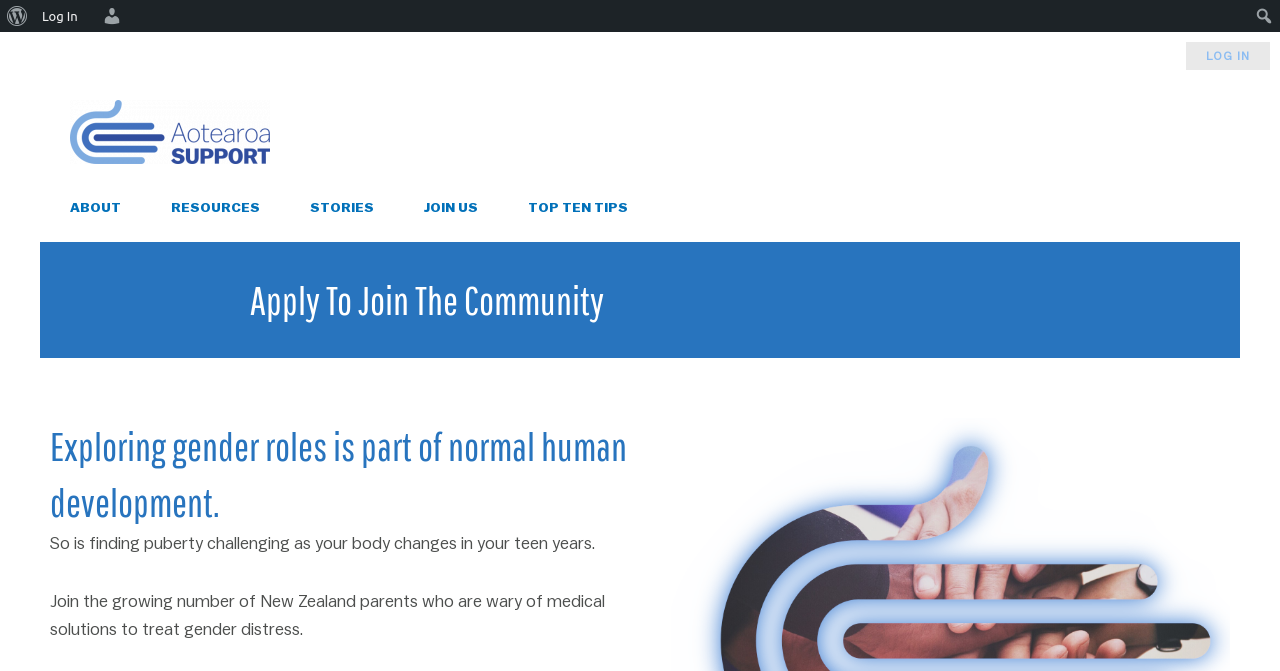Determine the bounding box coordinates for the region that must be clicked to execute the following instruction: "join the community".

[0.331, 0.289, 0.373, 0.331]